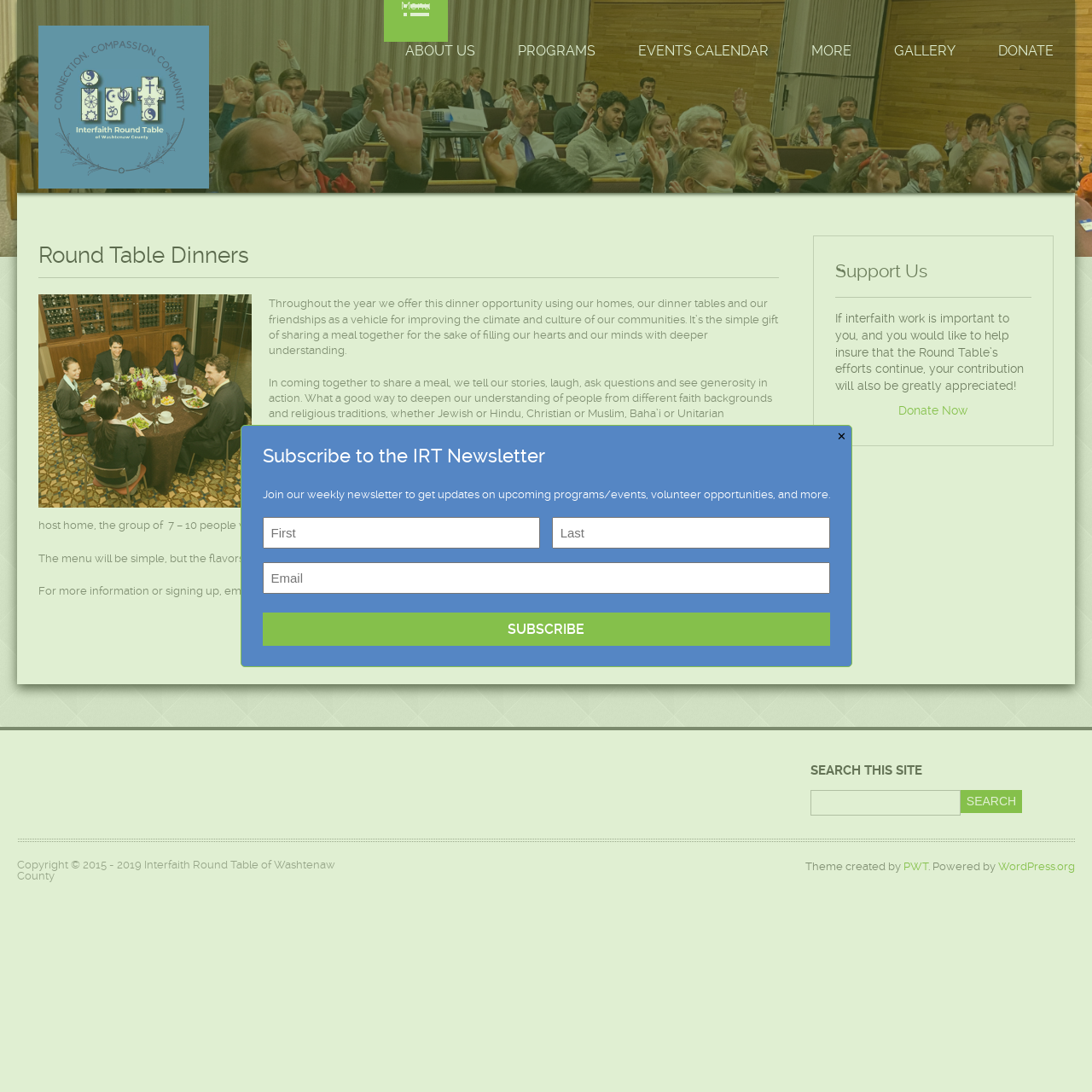What is the theme of the webpage?
Provide a short answer using one word or a brief phrase based on the image.

Interfaith